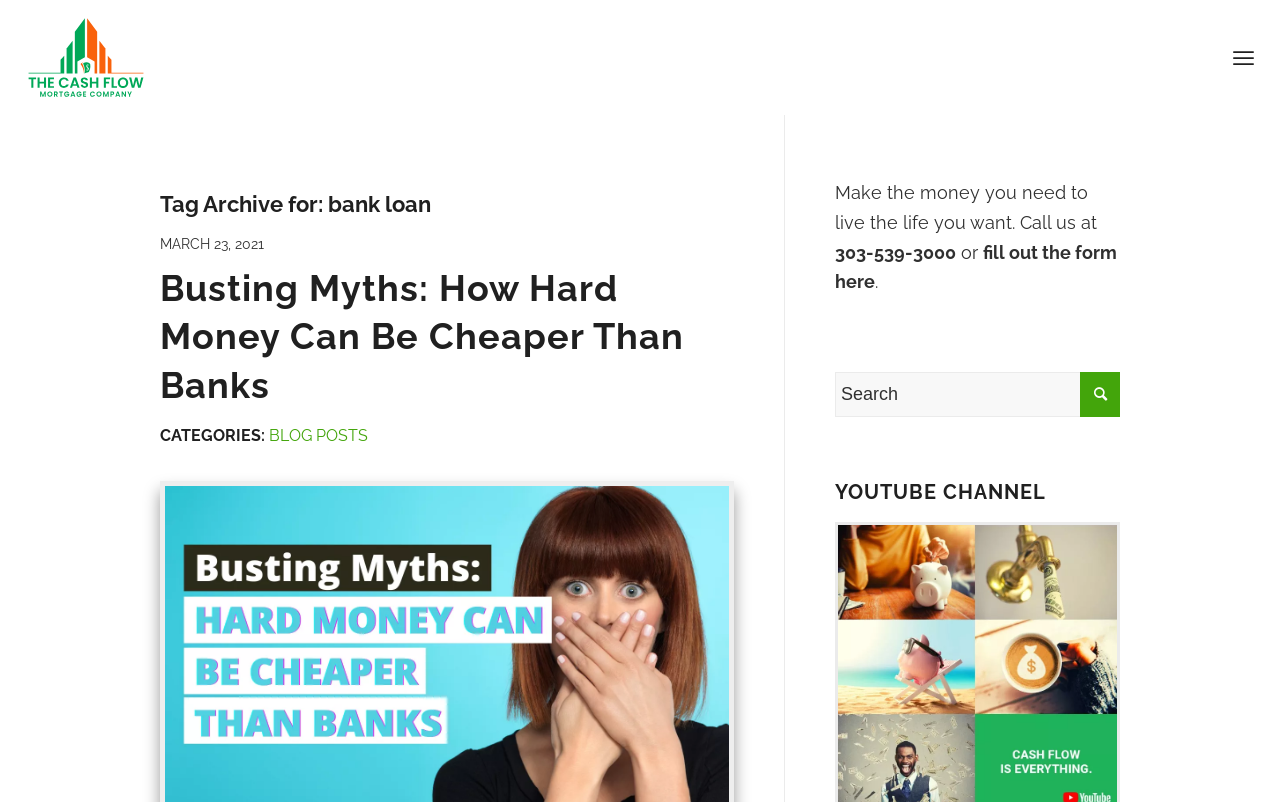Find the bounding box of the UI element described as follows: "value=""".

[0.844, 0.464, 0.875, 0.52]